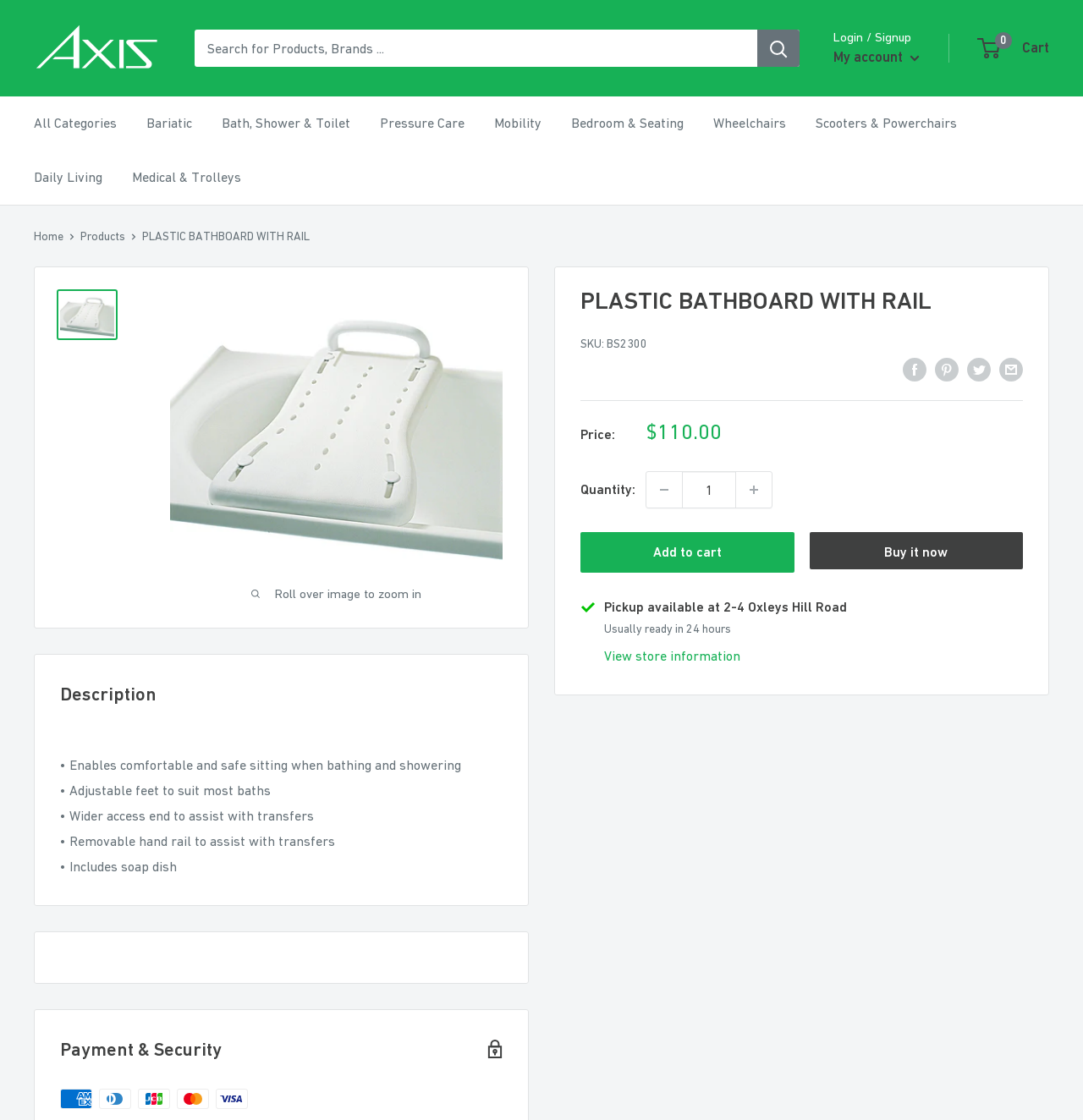Please respond to the question with a concise word or phrase:
What payment methods are accepted?

American Express, Diners Club, JCB, Mastercard, Visa